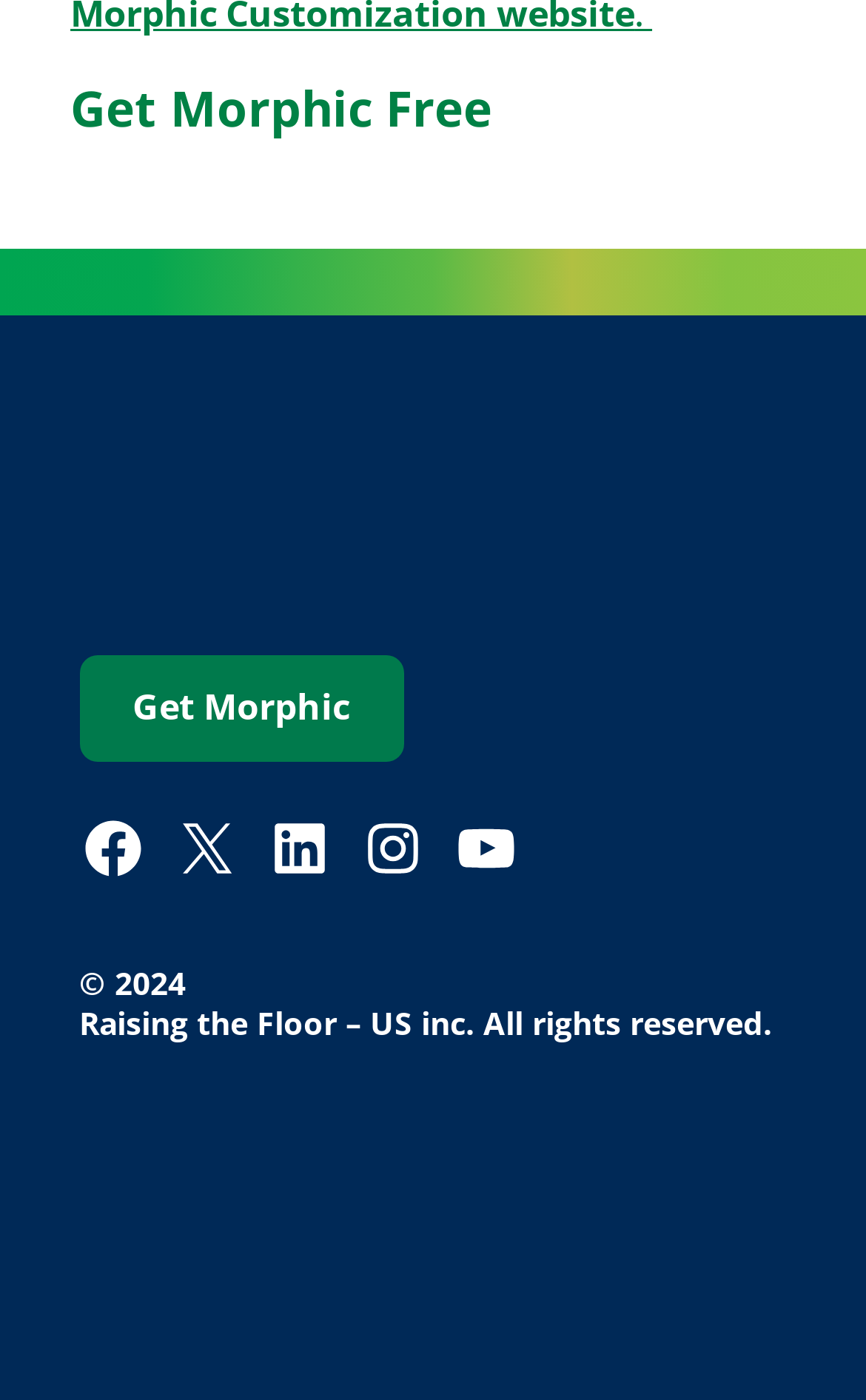Using the description "Get Morphic Free", locate and provide the bounding box of the UI element.

[0.081, 0.056, 0.568, 0.098]